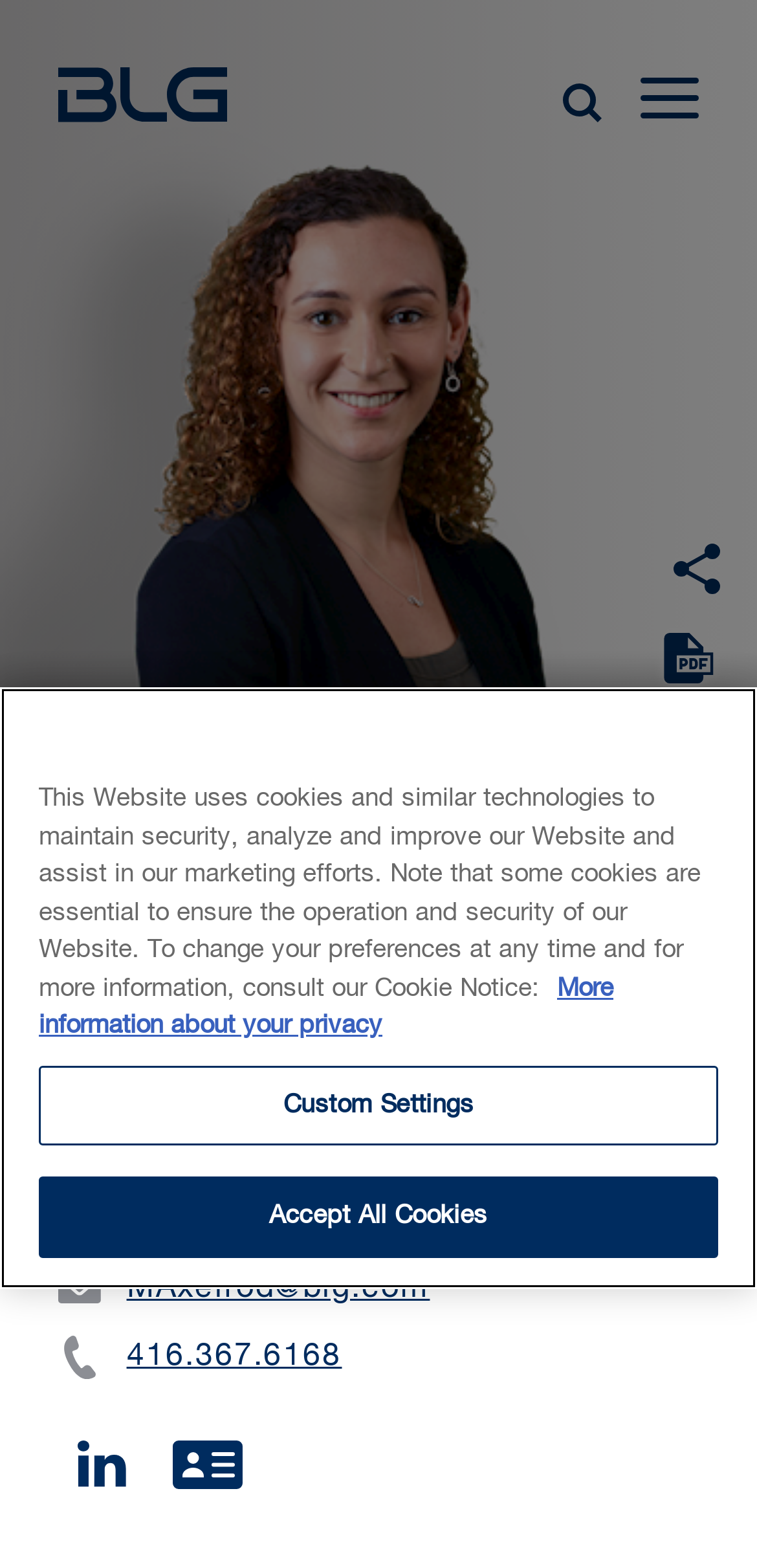Please identify the bounding box coordinates of the element's region that I should click in order to complete the following instruction: "Toggle navigation". The bounding box coordinates consist of four float numbers between 0 and 1, i.e., [left, top, right, bottom].

[0.846, 0.0, 0.923, 0.08]